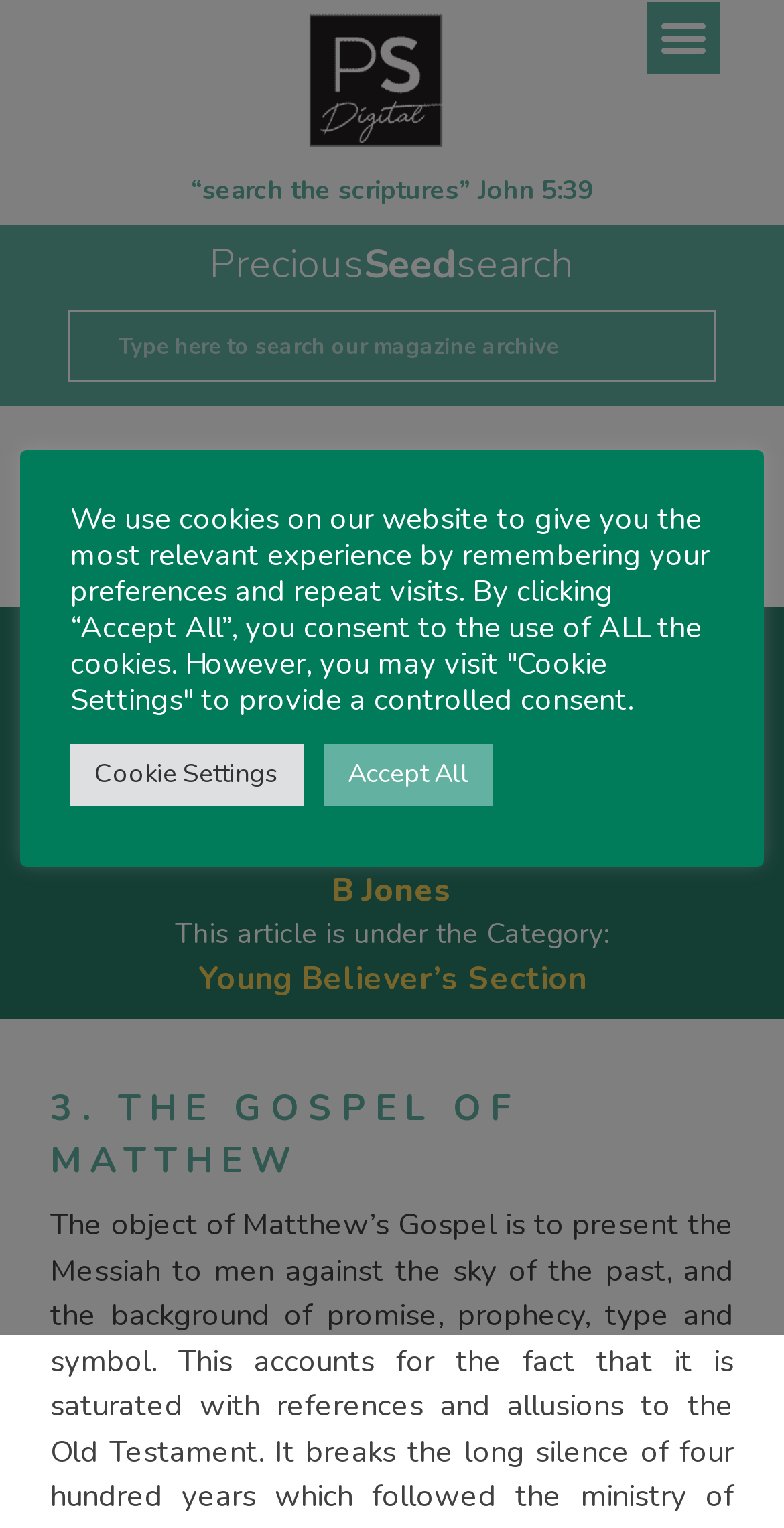Please locate the bounding box coordinates of the element that needs to be clicked to achieve the following instruction: "Search for something". The coordinates should be four float numbers between 0 and 1, i.e., [left, top, right, bottom].

[0.087, 0.203, 0.913, 0.25]